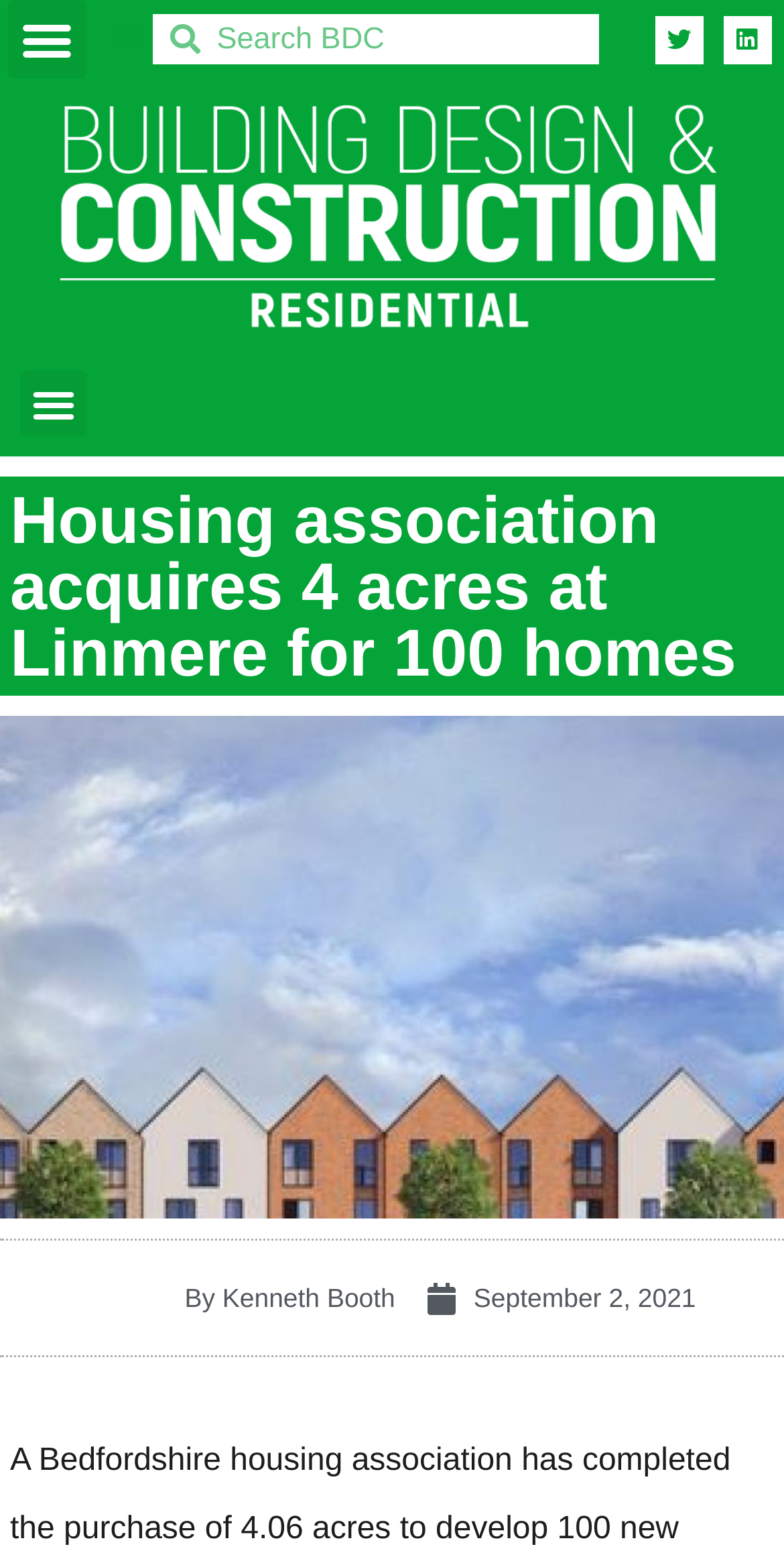What is the name of the person in the picture?
Can you give a detailed and elaborate answer to the question?

The link below the image has the text 'Picture of Kenneth Booth By Kenneth Booth', which suggests that the person in the picture is Kenneth Booth.